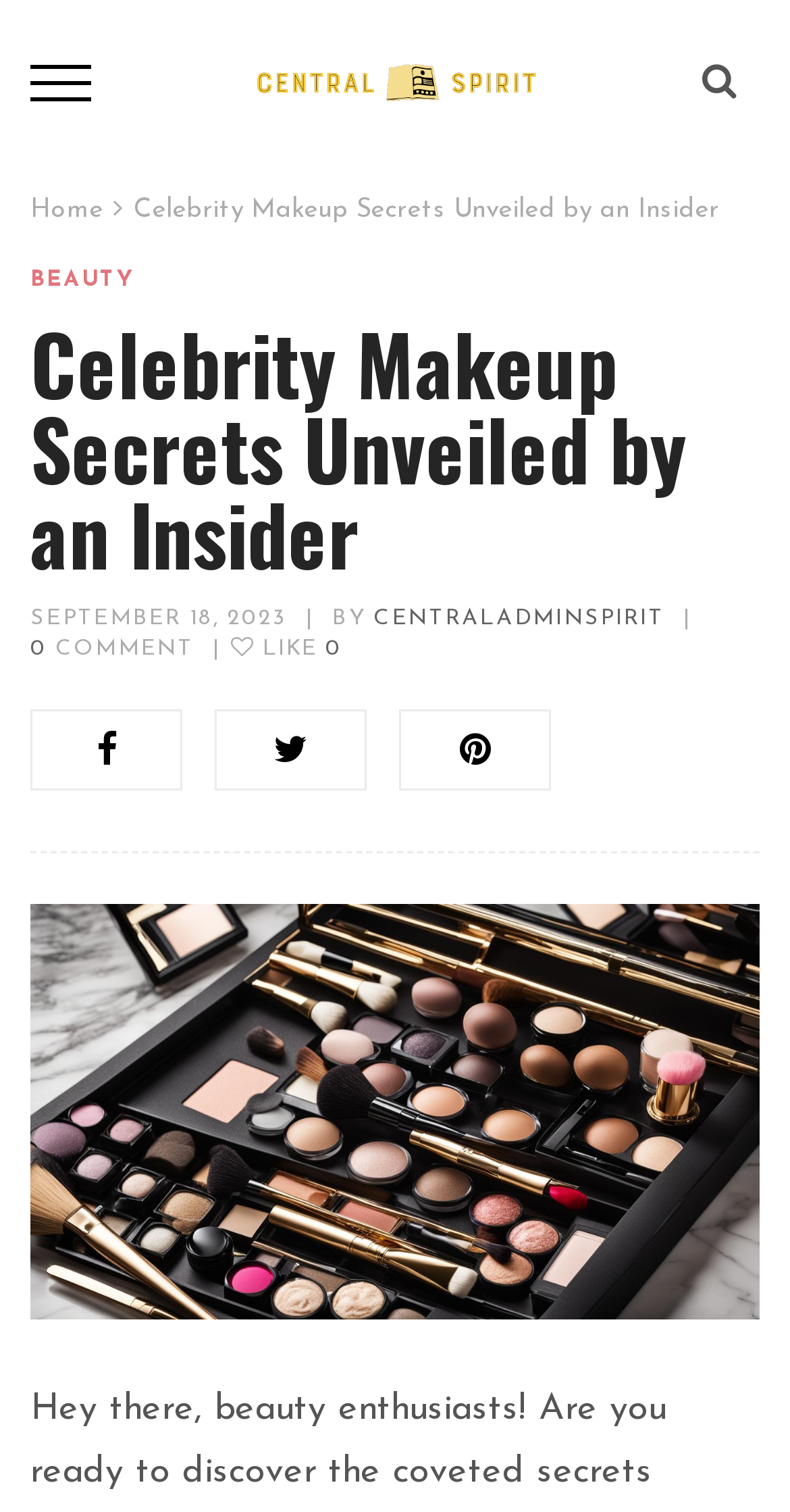Locate the bounding box coordinates of the clickable part needed for the task: "go to Central Spirit blog".

[0.315, 0.04, 0.685, 0.066]